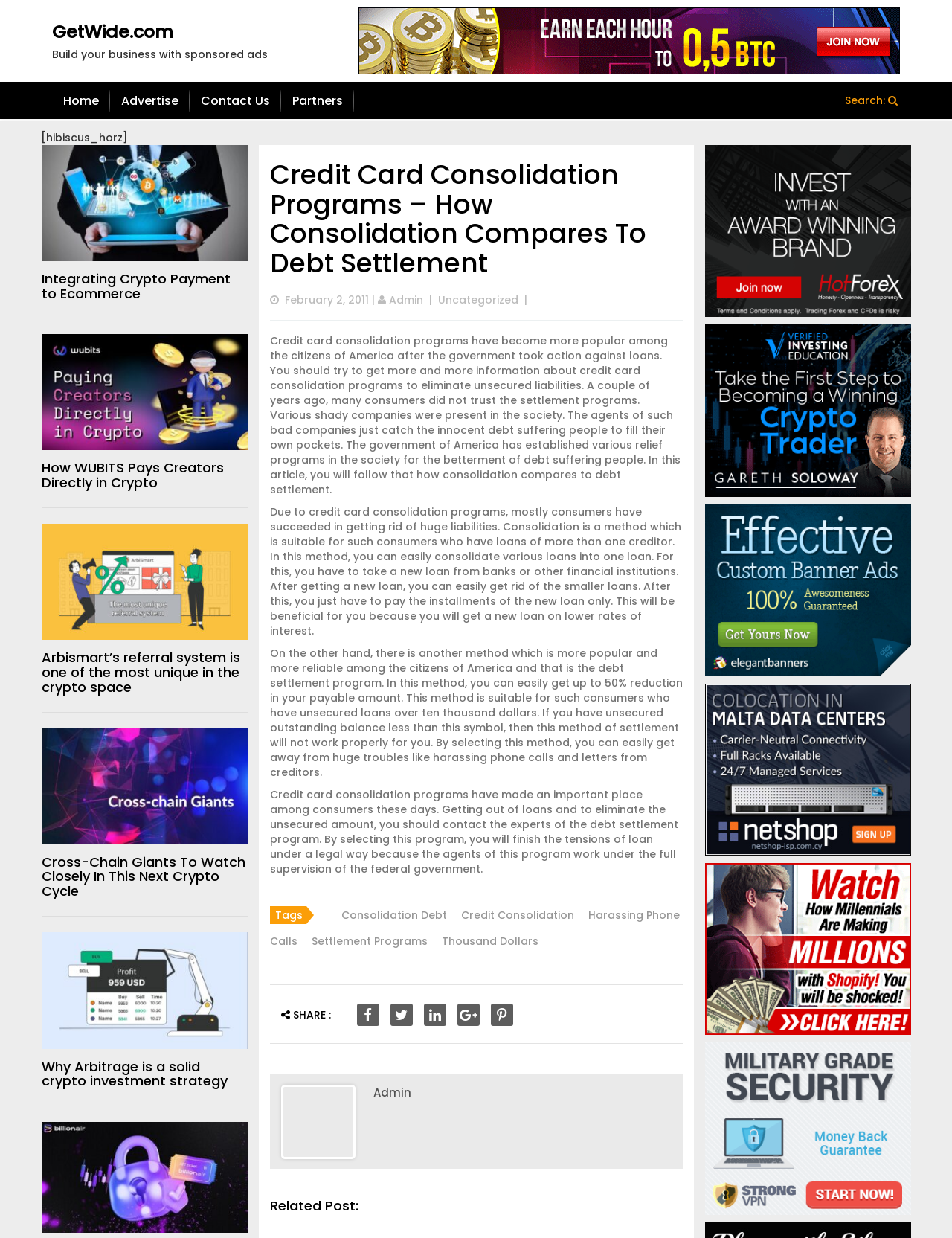What is the website's name?
Look at the screenshot and respond with a single word or phrase.

GetWide.com